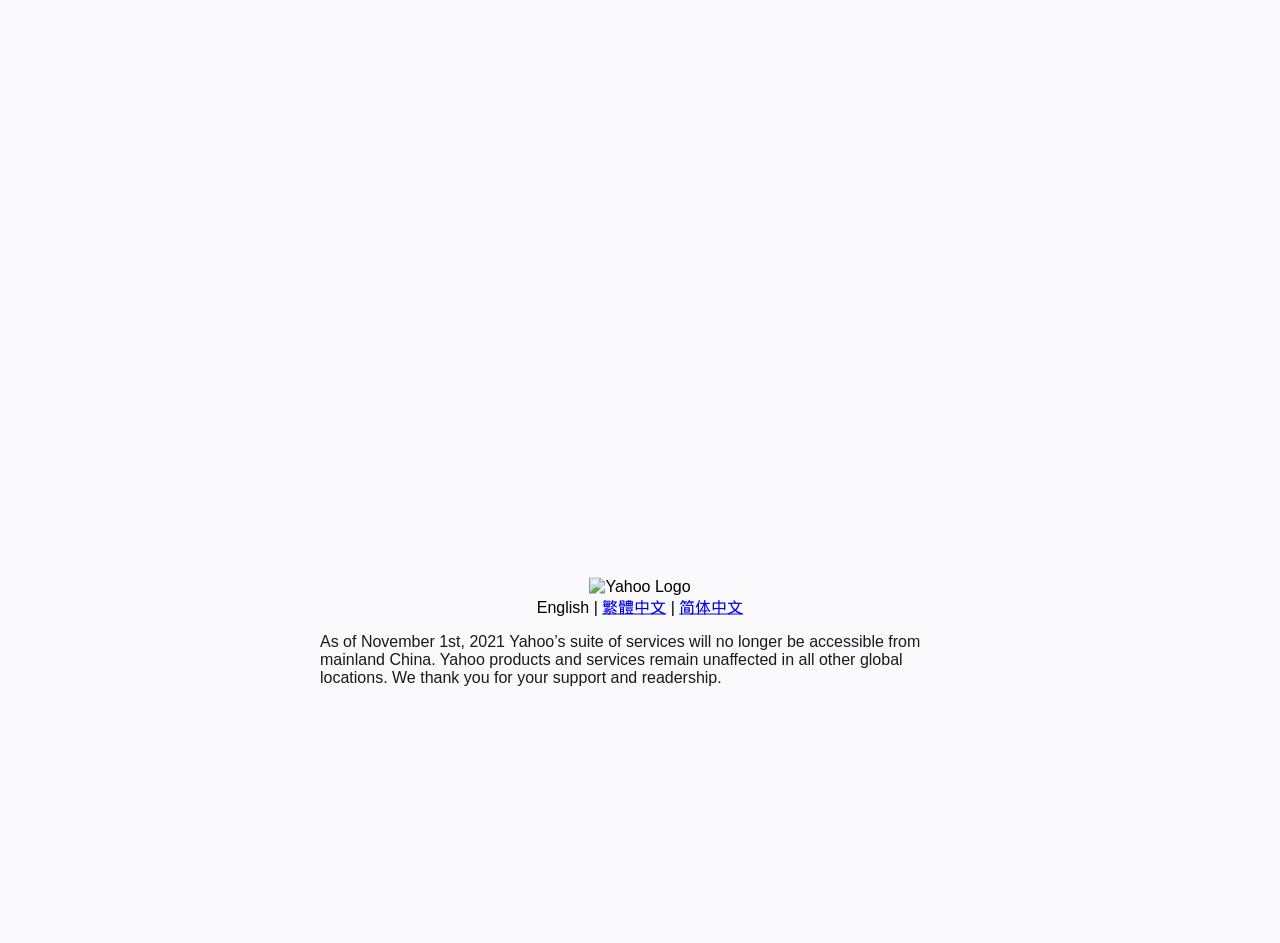Identify the bounding box of the UI component described as: "繁體中文".

[0.47, 0.635, 0.52, 0.653]